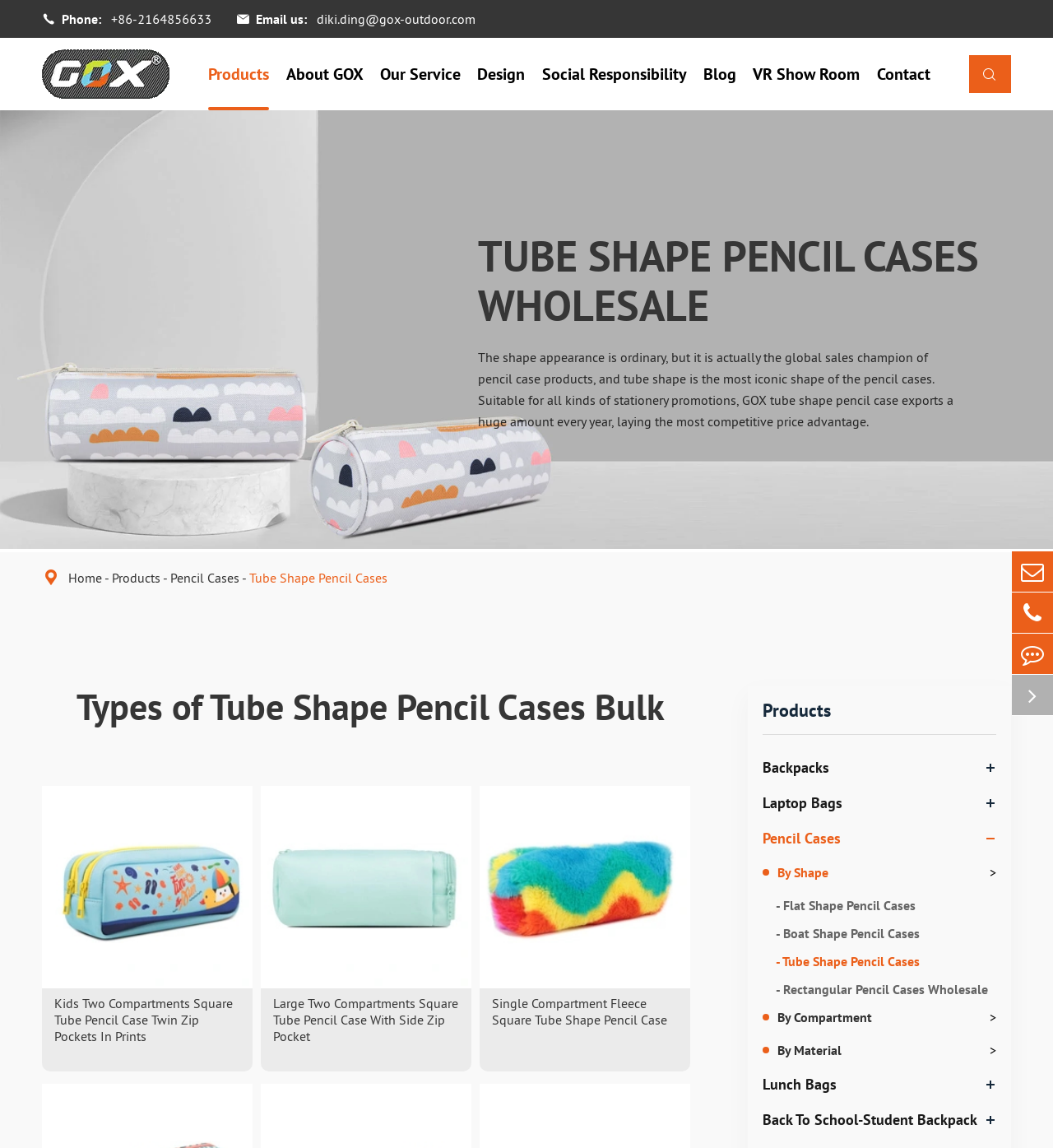For the element described, predict the bounding box coordinates as (top-left x, top-left y, bottom-right x, bottom-right y). All values should be between 0 and 1. Element description: Back To School-Student Backpack

[0.724, 0.967, 0.928, 0.984]